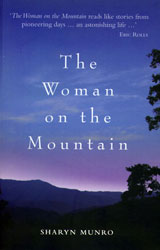What is the central element of the book's title?
Please respond to the question with a detailed and thorough explanation.

The caption explains that the title 'invites readers to explore the personal journey and reflections of the author', suggesting that the author's personal journey is the central element of the title.